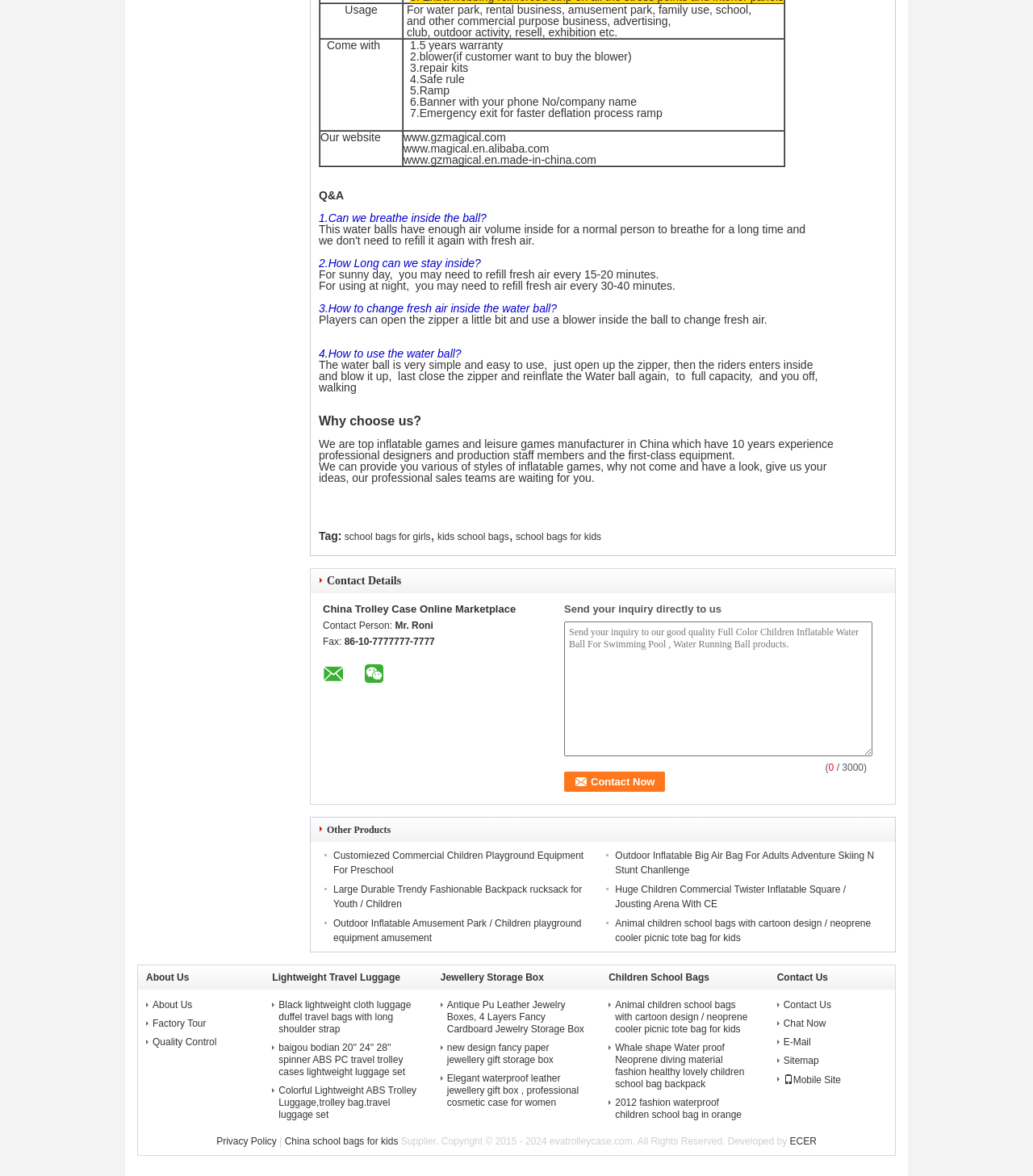Respond to the question below with a single word or phrase: How can I contact the company?

Through the contact form or email